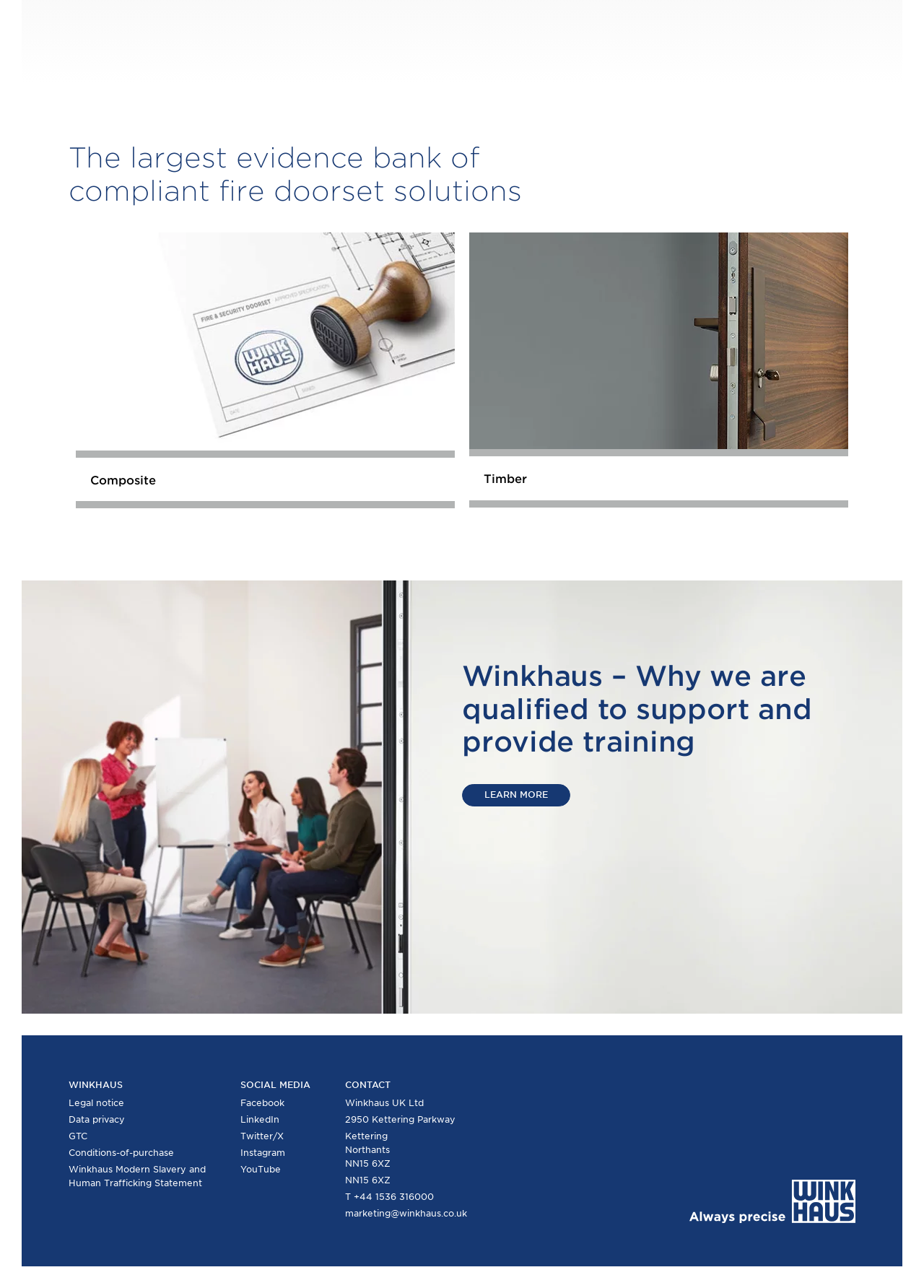From the webpage screenshot, predict the bounding box coordinates (top-left x, top-left y, bottom-right x, bottom-right y) for the UI element described here: YouTube

[0.26, 0.904, 0.304, 0.913]